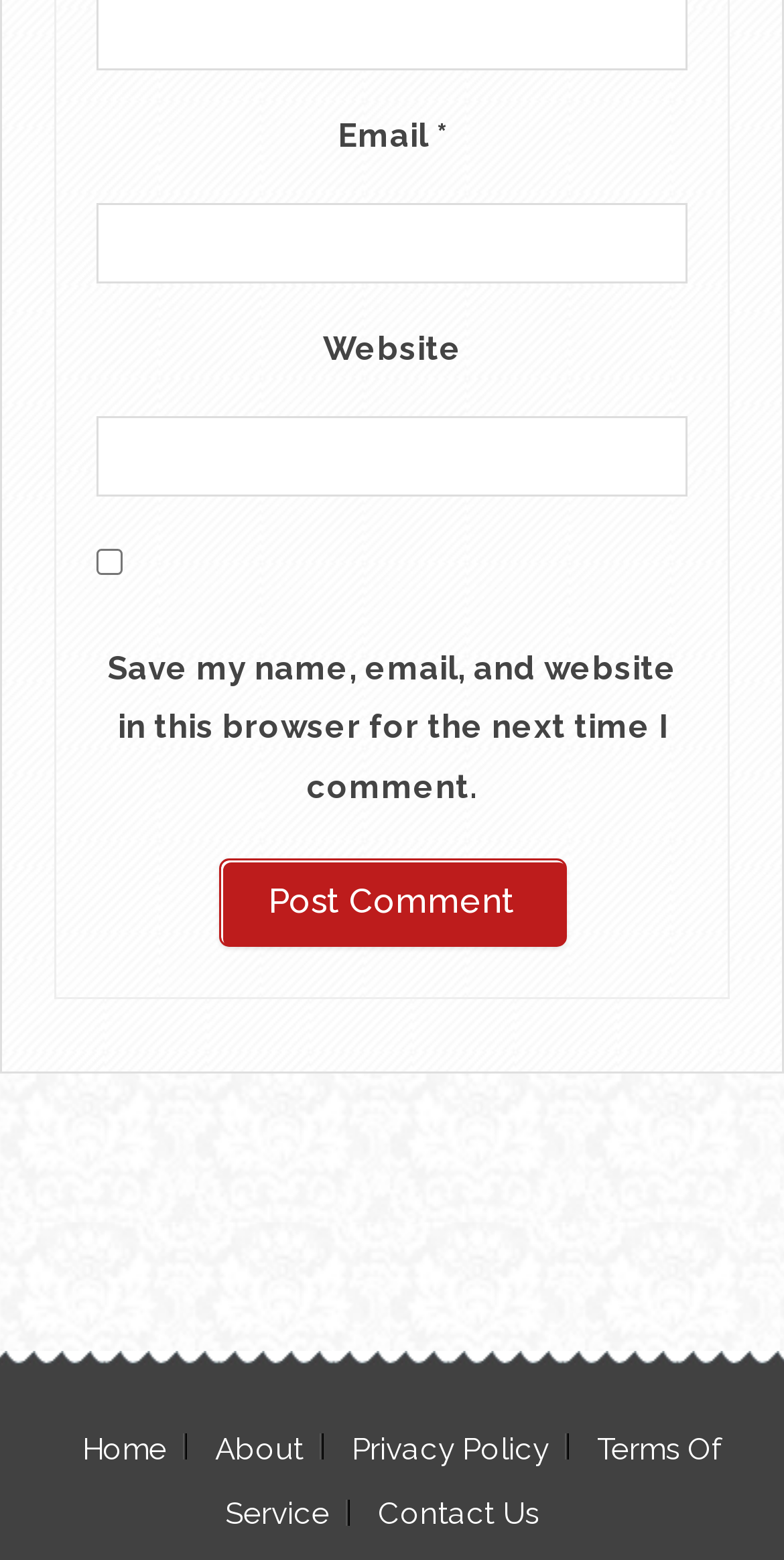Please identify the bounding box coordinates of the element on the webpage that should be clicked to follow this instruction: "Enter email address". The bounding box coordinates should be given as four float numbers between 0 and 1, formatted as [left, top, right, bottom].

[0.123, 0.13, 0.877, 0.182]